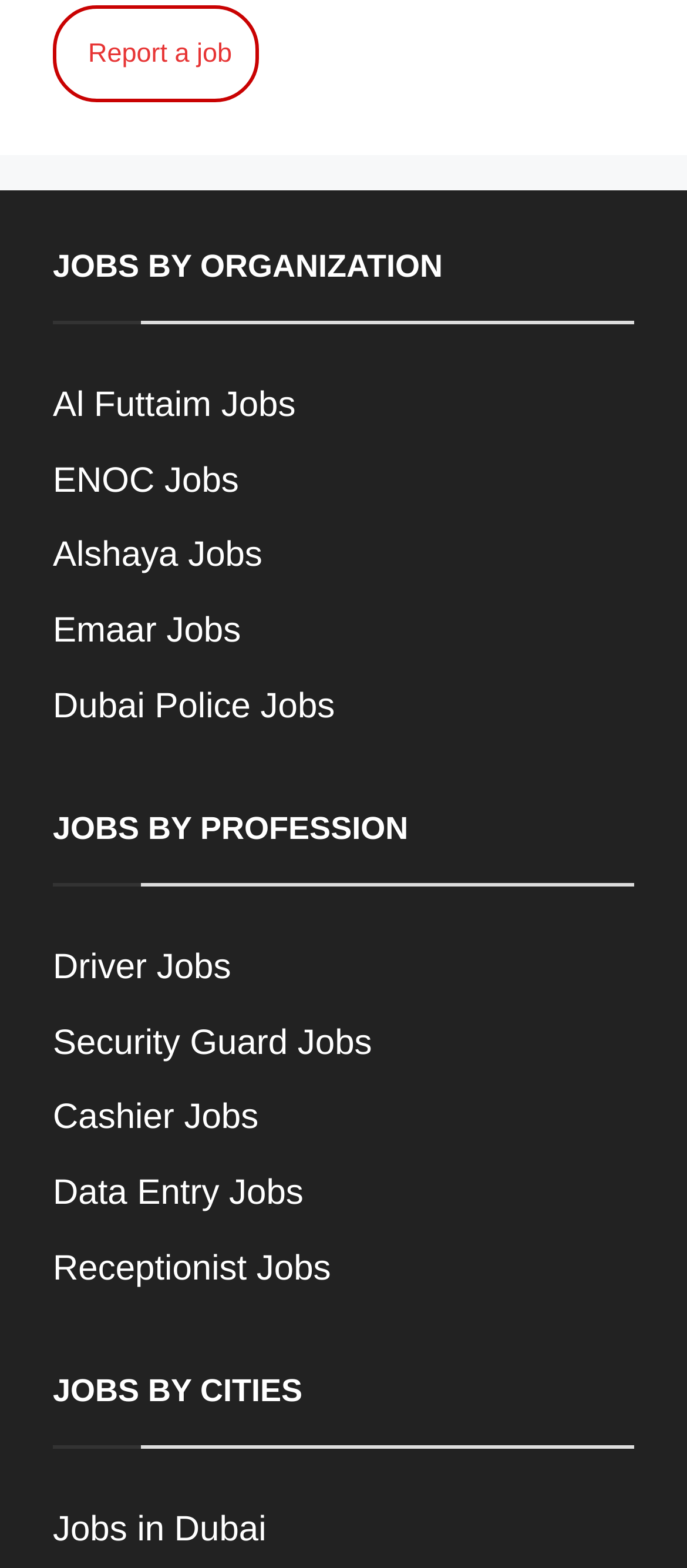Determine the bounding box coordinates of the clickable region to execute the instruction: "Report a job". The coordinates should be four float numbers between 0 and 1, denoted as [left, top, right, bottom].

[0.077, 0.003, 0.376, 0.065]